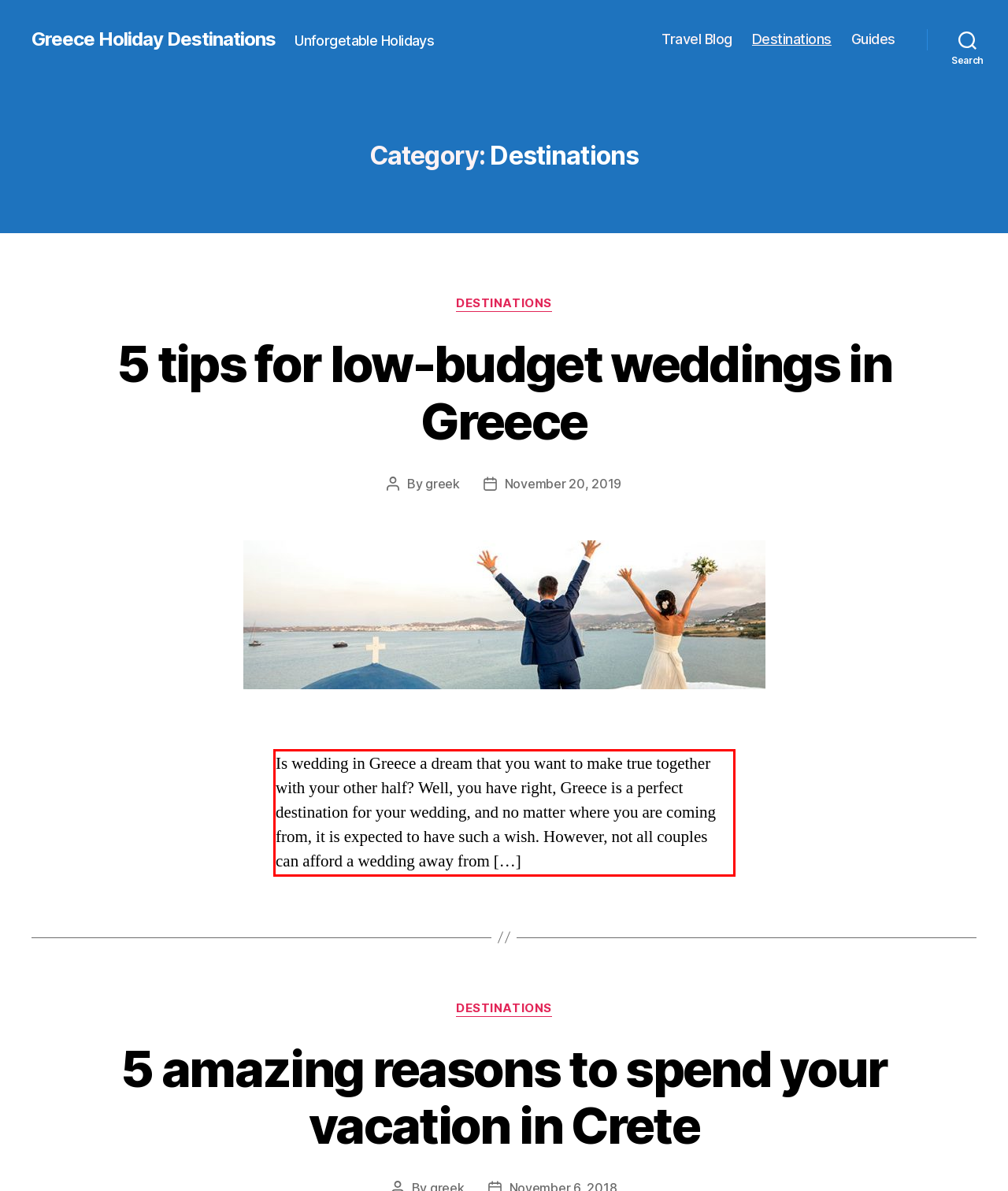Identify and extract the text within the red rectangle in the screenshot of the webpage.

Is wedding in Greece a dream that you want to make true together with your other half? Well, you have right, Greece is a perfect destination for your wedding, and no matter where you are coming from, it is expected to have such a wish. However, not all couples can afford a wedding away from […]